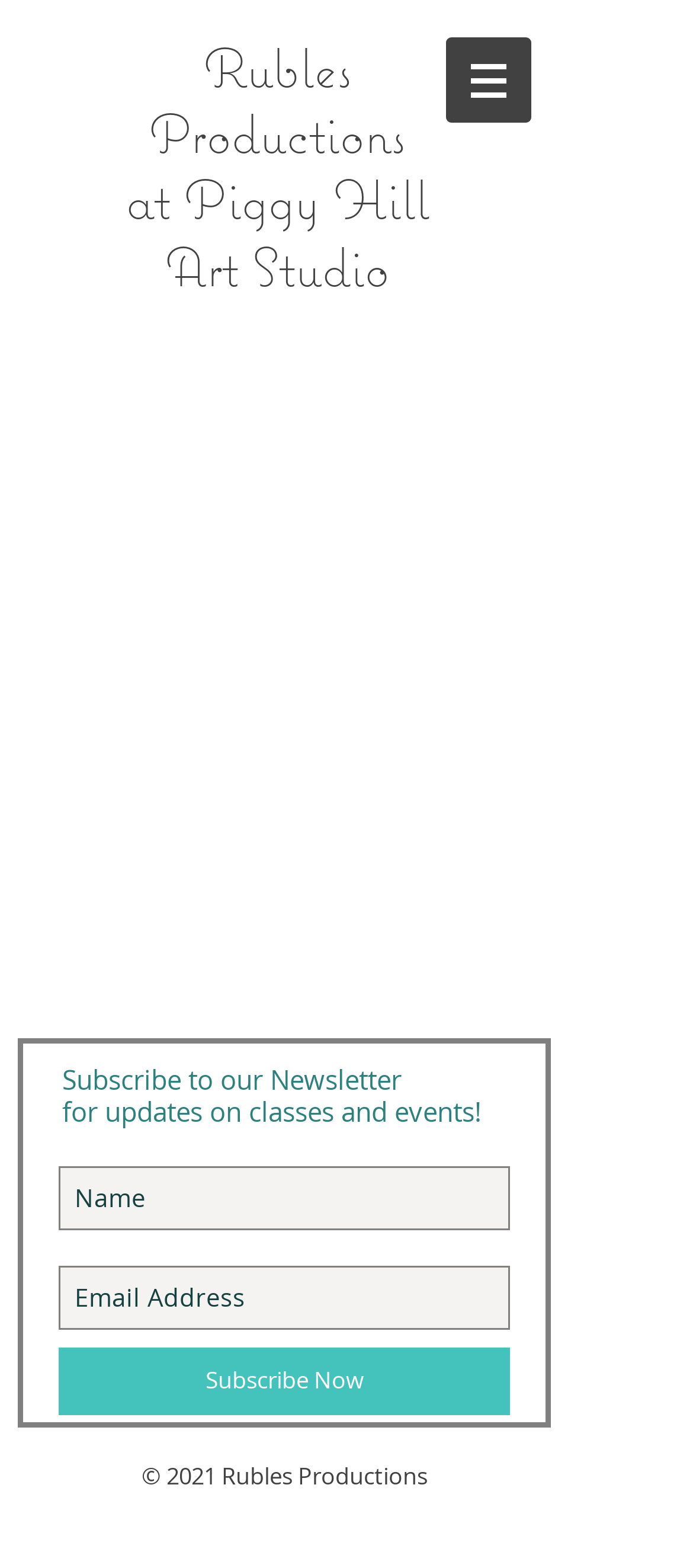What is the purpose of the textboxes?
Please provide a comprehensive and detailed answer to the question.

I found the answer by looking at the textboxes and their surrounding elements. The textboxes are labeled 'Name' and 'Email Address', and there is a button with the text 'Subscribe Now' nearby. This suggests that the textboxes are used to subscribe to a newsletter.